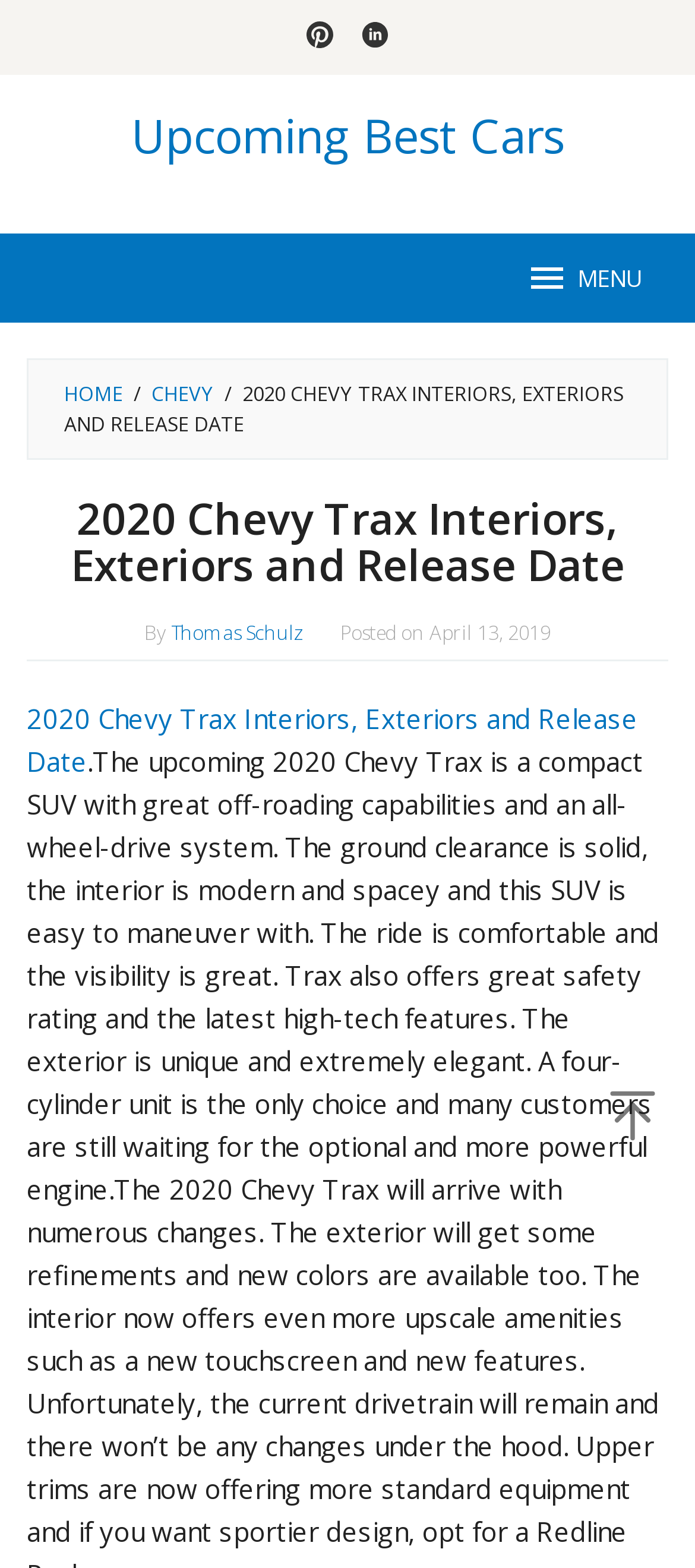Identify the bounding box coordinates for the region of the element that should be clicked to carry out the instruction: "View the '2020 Chevy Trax Interiors, Exteriors and Release Date' article". The bounding box coordinates should be four float numbers between 0 and 1, i.e., [left, top, right, bottom].

[0.038, 0.446, 0.918, 0.496]